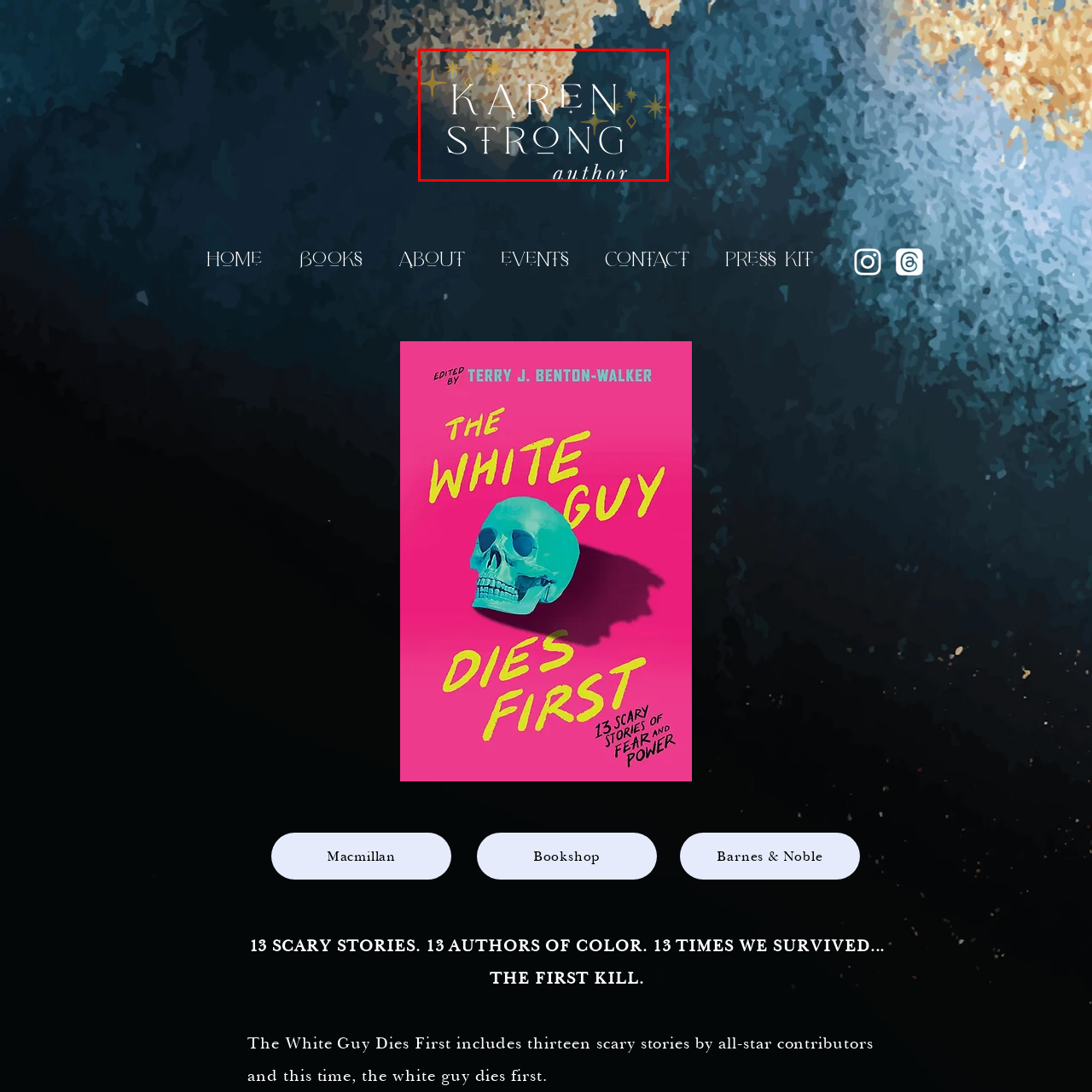Look at the image within the red outline, What is the purpose of the image? Answer with one word or phrase.

To highlight the author